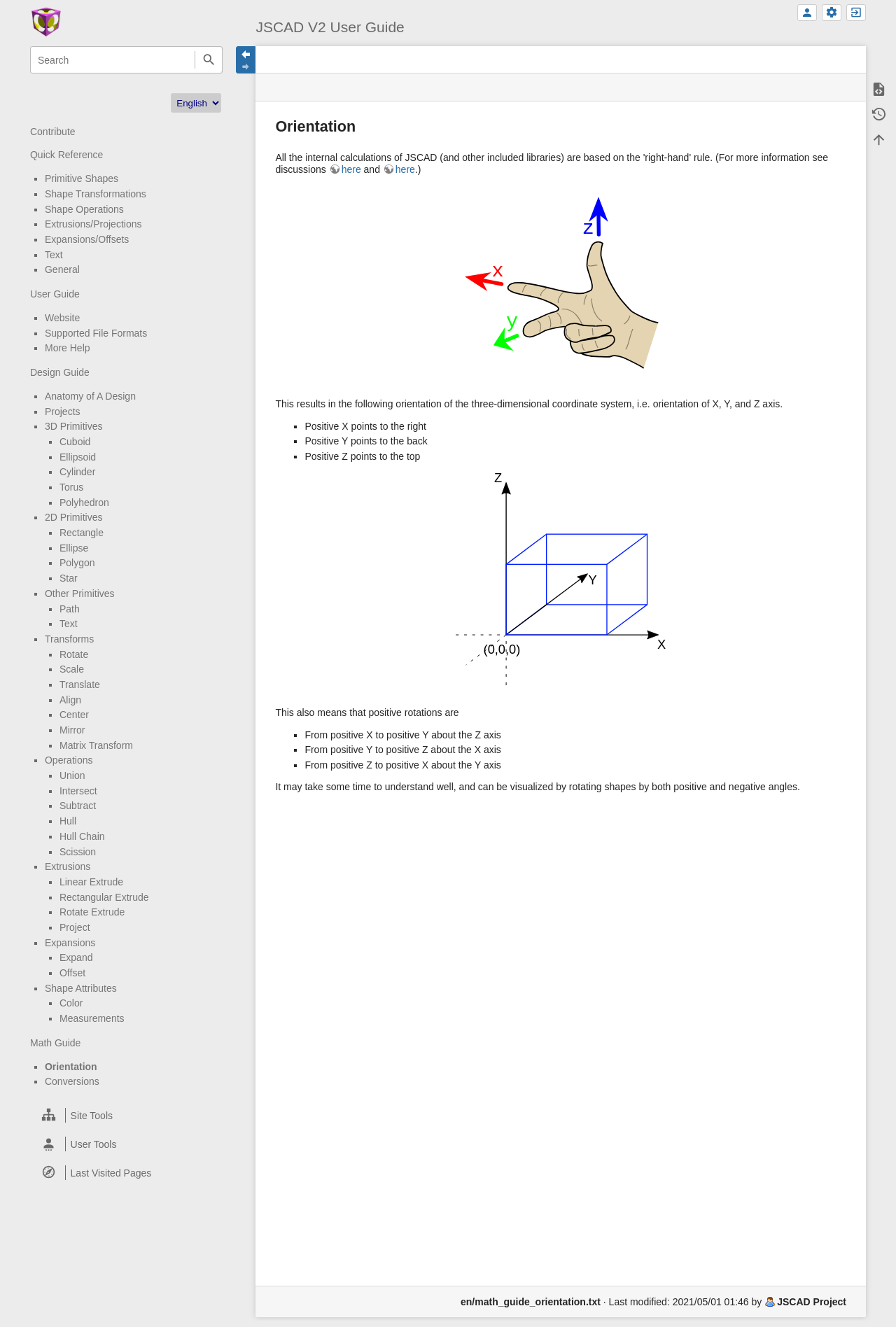Identify the bounding box coordinates of the area you need to click to perform the following instruction: "go to Primitive Shapes".

[0.05, 0.13, 0.132, 0.139]